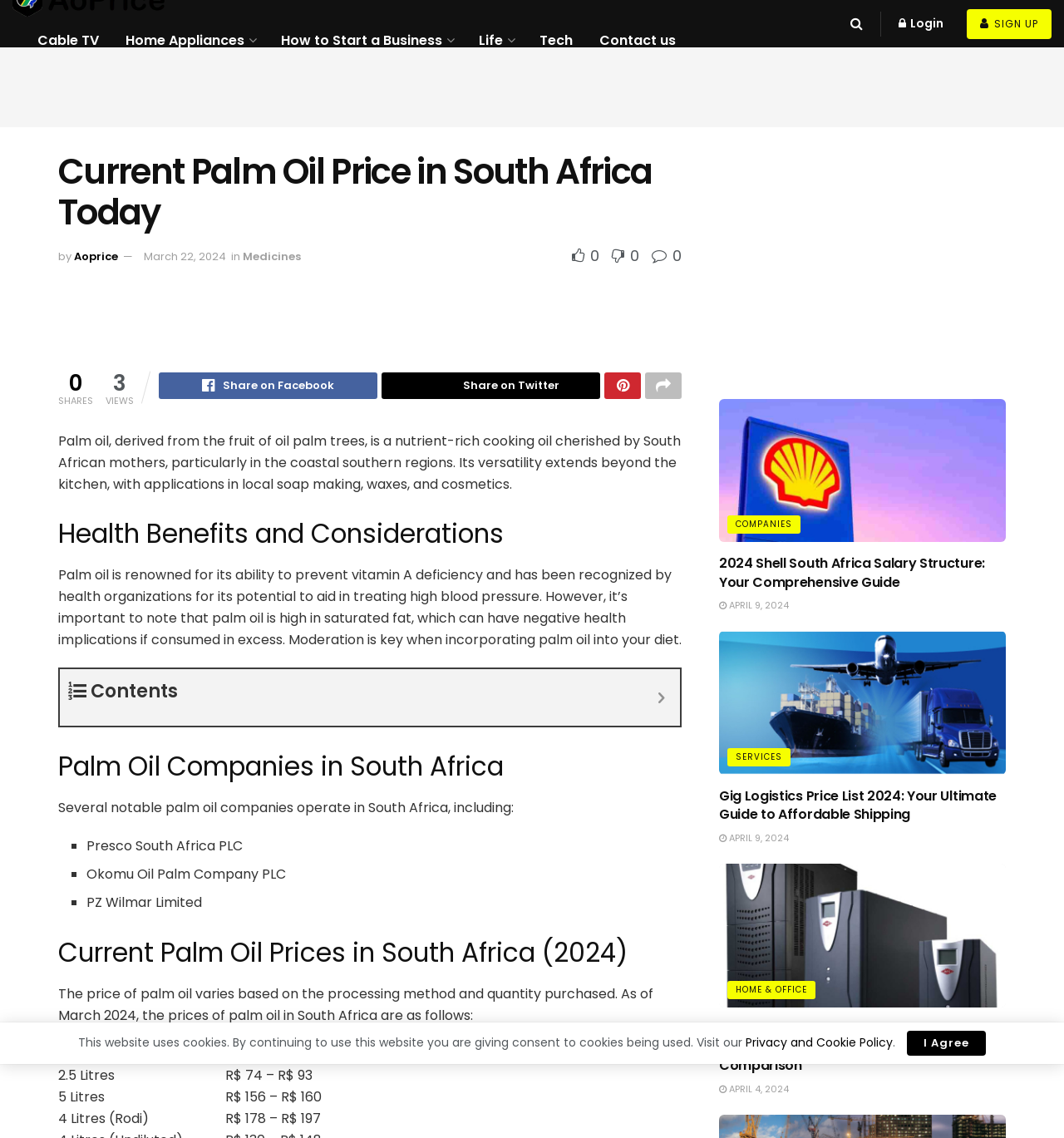Refer to the image and offer a detailed explanation in response to the question: What is palm oil used for in South Africa?

According to the webpage, palm oil is a nutrient-rich cooking oil cherished by South African mothers, particularly in the coastal southern regions. Its versatility extends beyond the kitchen, with applications in local soap making, waxes, and cosmetics.